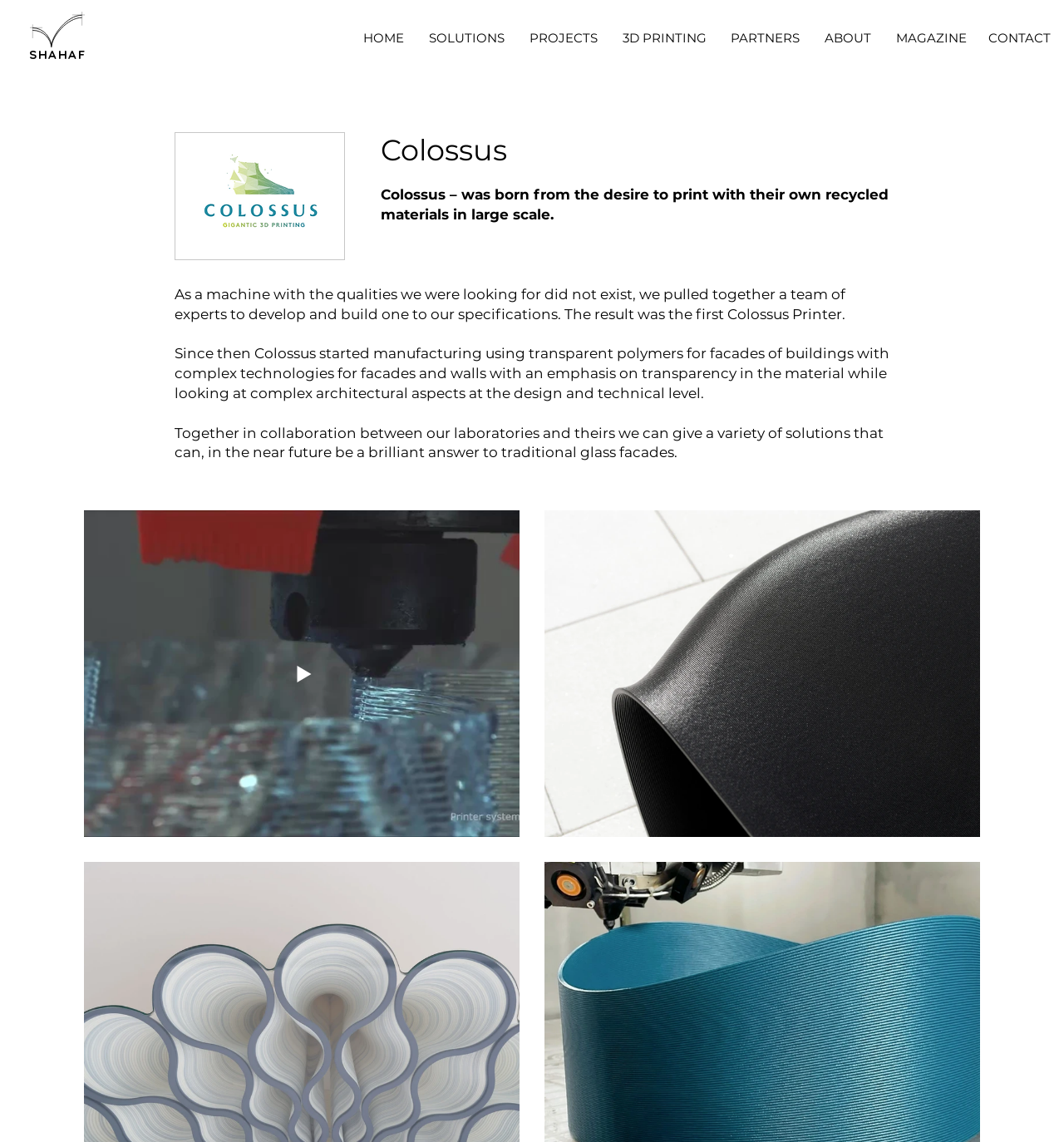What is the topic of the text?
Use the information from the image to give a detailed answer to the question.

The topic of the text can be inferred from the heading elements 'Colossus' and 'Colossus – was born from the desire to print with their own recycled materials in large scale.' with bounding box coordinates [0.358, 0.116, 0.838, 0.147] and [0.358, 0.162, 0.838, 0.197] respectively. The text also mentions the development and manufacturing of the Colossus Printer.